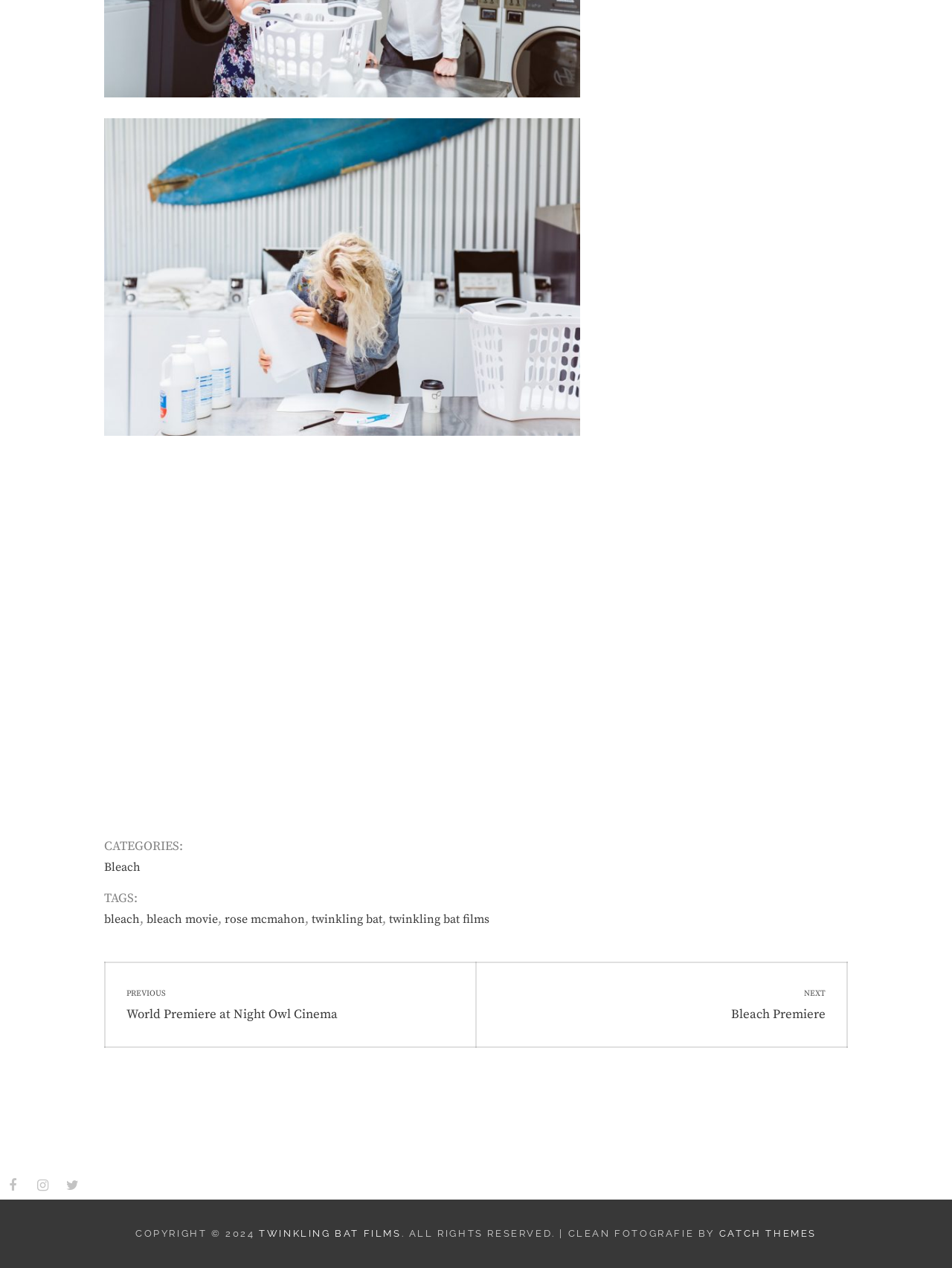Please identify the bounding box coordinates for the region that you need to click to follow this instruction: "Go to the Twinkling Bat Films website".

[0.272, 0.968, 0.422, 0.977]